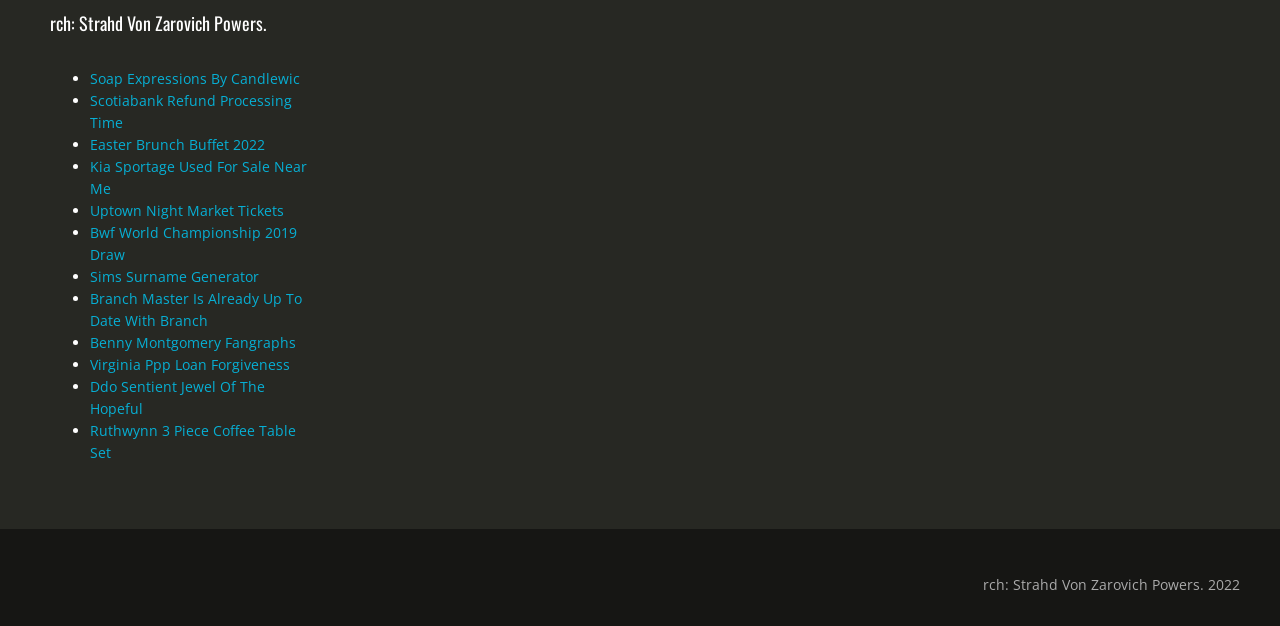Kindly determine the bounding box coordinates for the area that needs to be clicked to execute this instruction: "Explore Uptown Night Market Tickets".

[0.07, 0.321, 0.222, 0.352]